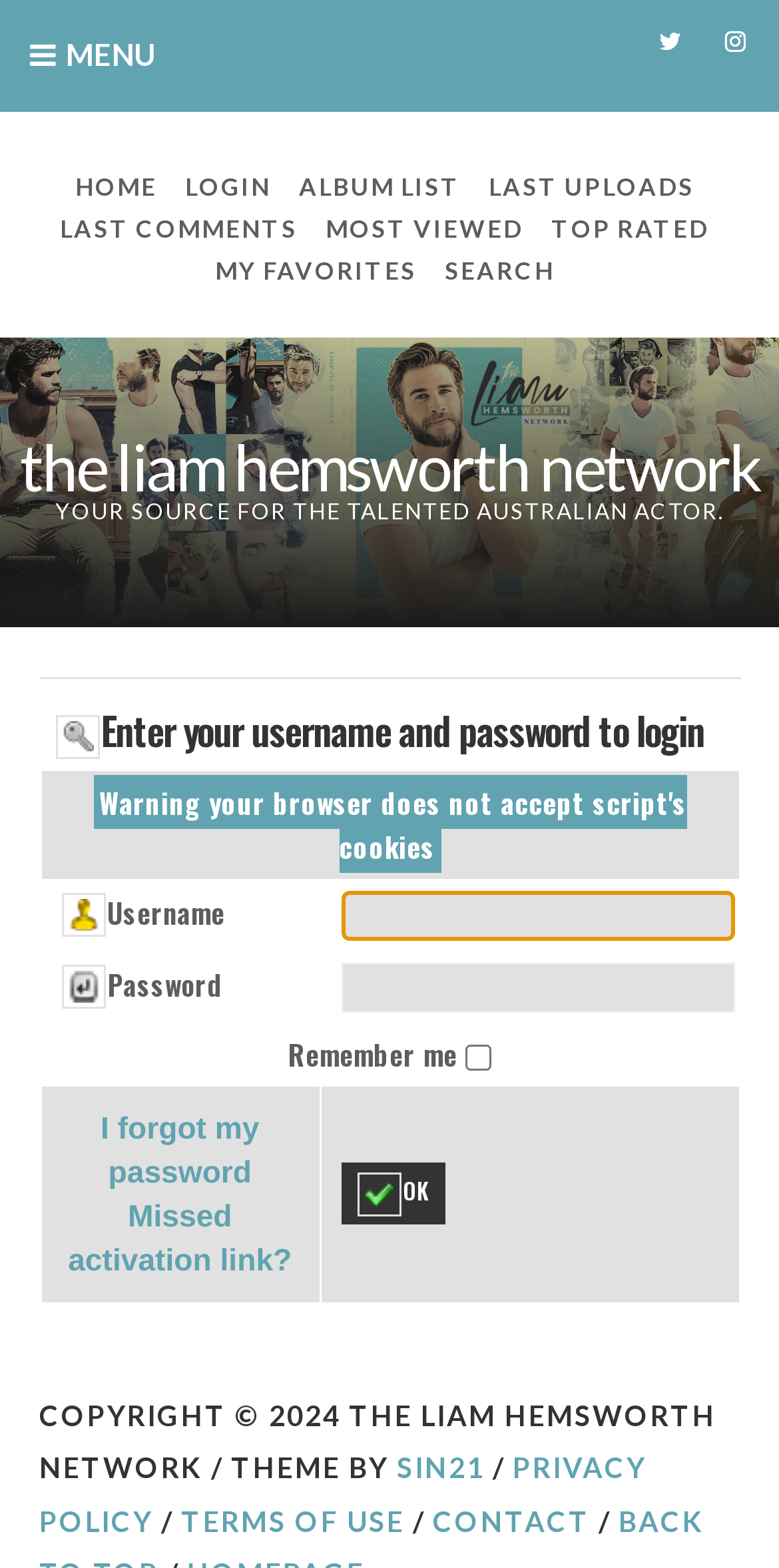Determine the bounding box coordinates of the region to click in order to accomplish the following instruction: "Click on the SEARCH link". Provide the coordinates as four float numbers between 0 and 1, specifically [left, top, right, bottom].

[0.563, 0.159, 0.719, 0.185]